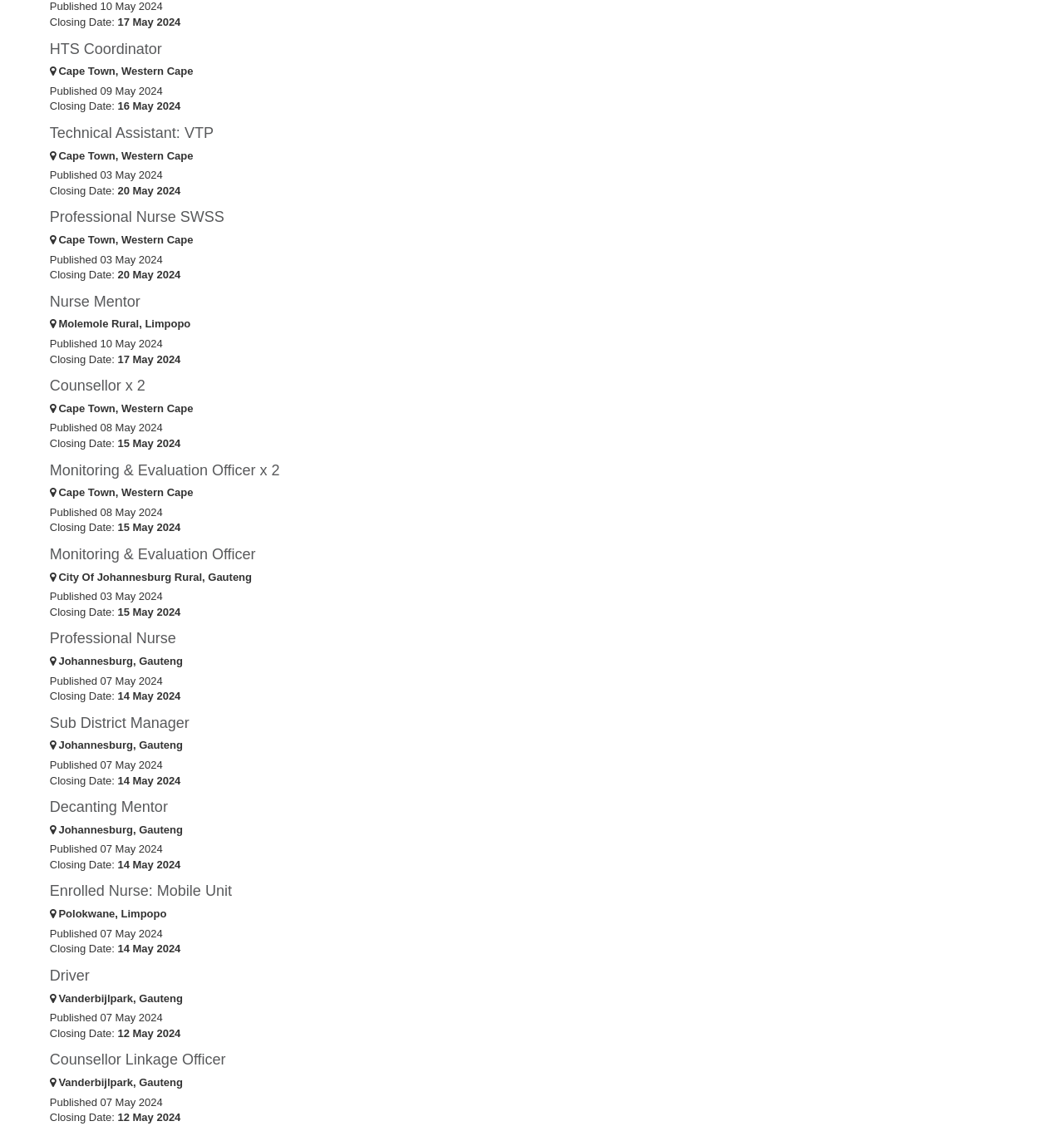Determine the bounding box coordinates of the clickable element to achieve the following action: 'Explore Monitoring & Evaluation Officer x 2 job details'. Provide the coordinates as four float values between 0 and 1, formatted as [left, top, right, bottom].

[0.047, 0.41, 0.263, 0.425]